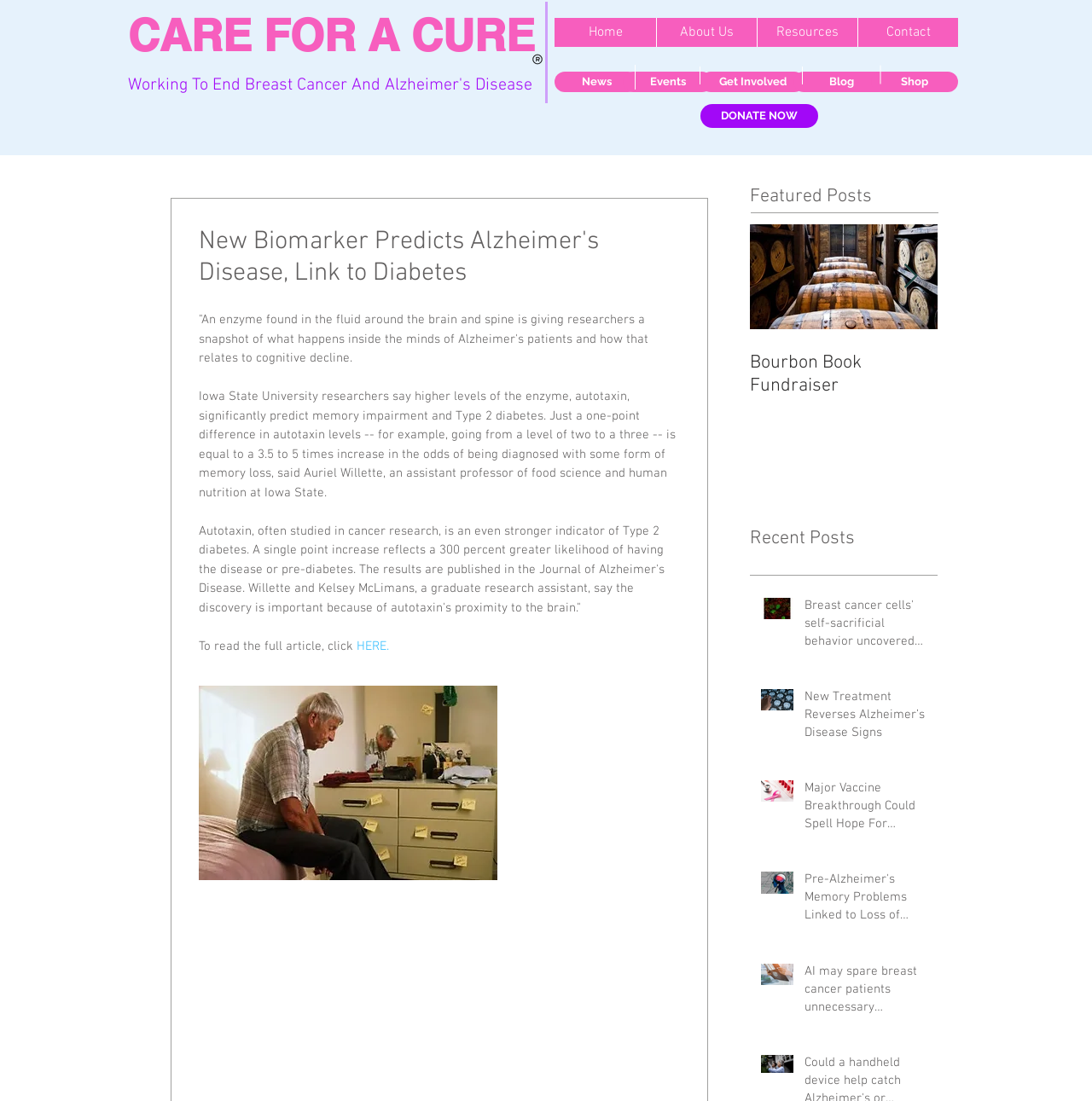Respond to the following question using a concise word or phrase: 
What is the name of the organization?

CARE FOR A CURE